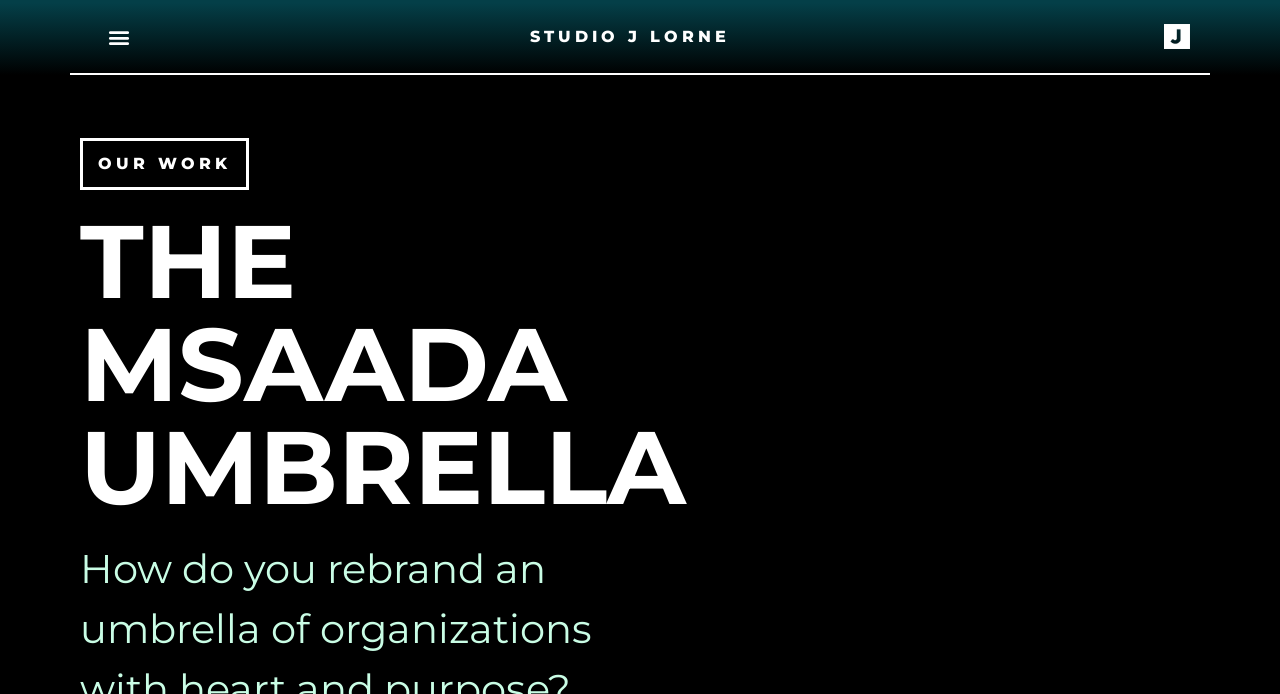Please provide the bounding box coordinates in the format (top-left x, top-left y, bottom-right x, bottom-right y). Remember, all values are floating point numbers between 0 and 1. What is the bounding box coordinate of the region described as: 37 – Notice of Procurement

None